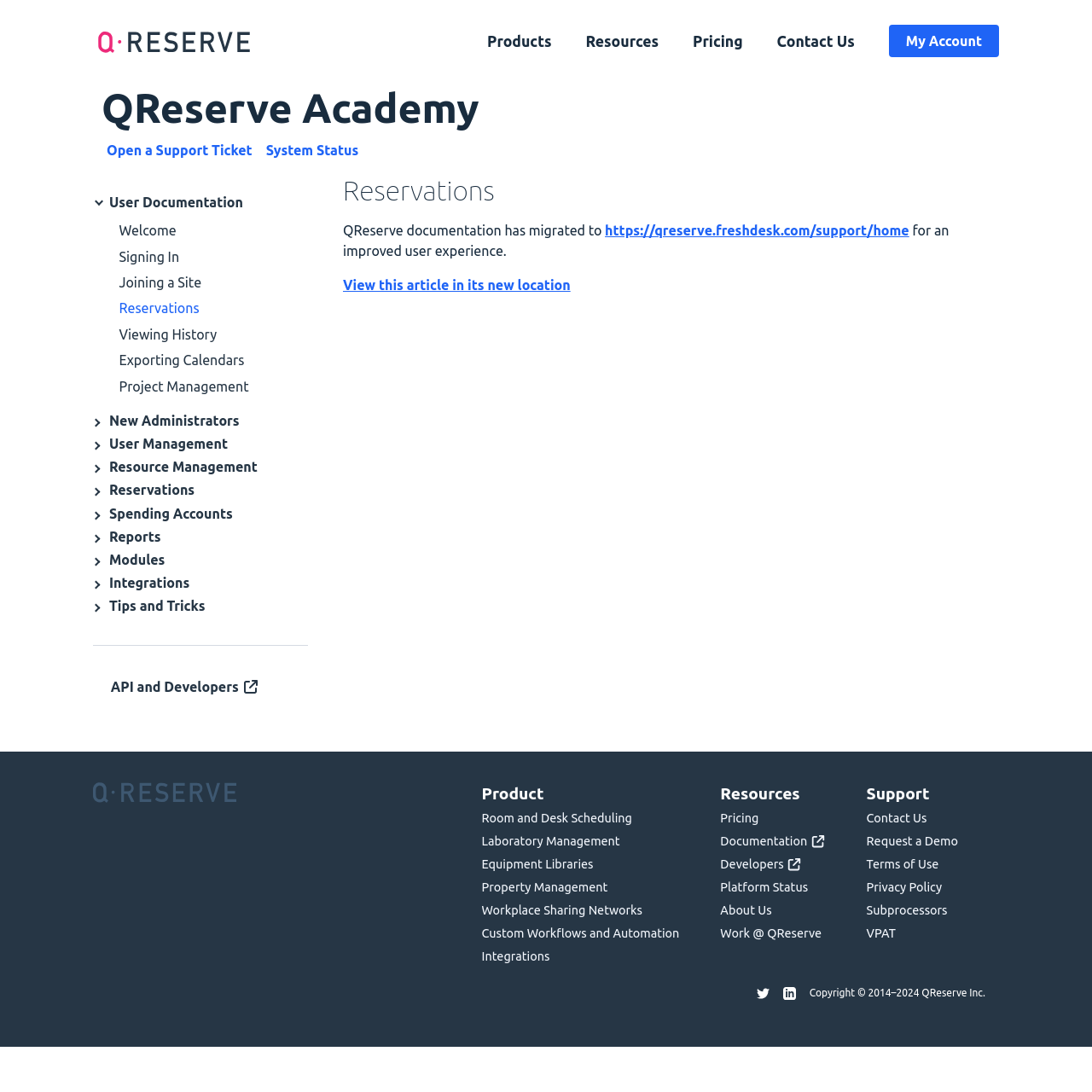Create a detailed summary of all the visual and textual information on the webpage.

The webpage is for QReserve, a software company that provides equipment booking, lending, sharing, showcasing, and reporting solutions for labs, small businesses, and large enterprises. 

At the top left corner, there is a "Skip to content" link, followed by the QReserve logo, which is an image. To the right of the logo, there is a primary navigation menu with links to "Products", "Features and Integrations", "Meeting Room and Desk Scheduling", "Lab Scheduling and Management", "Equipment Loaning and Inventory", "Property and Space Management", "Workplace Sharing Networks", and "Custom Workflows and Automation". 

Below the navigation menu, there is a main content area with several sections. The first section has a heading "QReserve Academy" and links to "Open a Support Ticket" and "System Status". 

The next section has a heading "User Documentation" with an accordion panel that contains links to various user documentation topics, including "Welcome", "Signing In", "Joining a Site", "Reservations", "Viewing History", "Exporting Calendars", and "Project Management". 

There are also sections for "New Administrators", "User Management", "Resource Management", "Reservations", "Spending Accounts", "Reports", "Modules", "Integrations", and "Tips and Tricks", each with an accordion panel containing relevant links. 

Below these sections, there is a separator line, followed by a link to "API and Developers". 

The next section has a heading "Reservations" and a message indicating that the QReserve documentation has migrated to a new location, with a link to the new site. 

At the bottom of the page, there is a footer section with a QReserve logo, a navigation menu with links to "Product", "Room and Desk Scheduling", "Laboratory Management", and "Equipment Libraries", and other footer links.